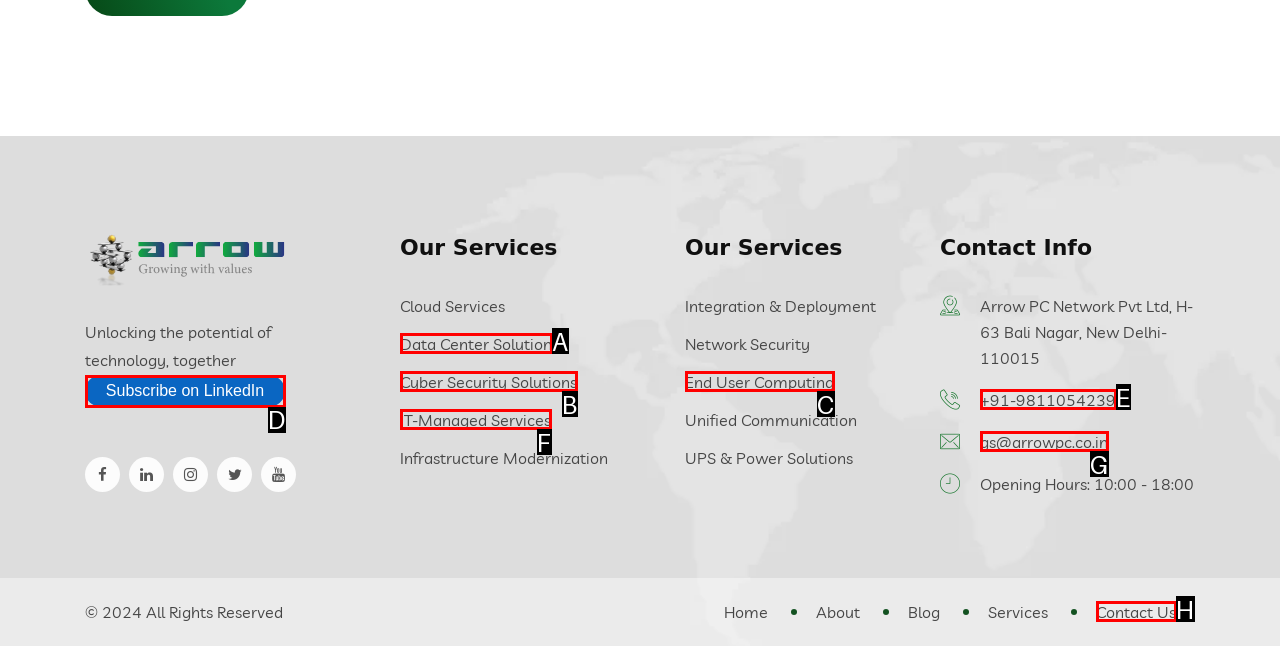Match the HTML element to the description: Subscribe on LinkedIn. Respond with the letter of the correct option directly.

D